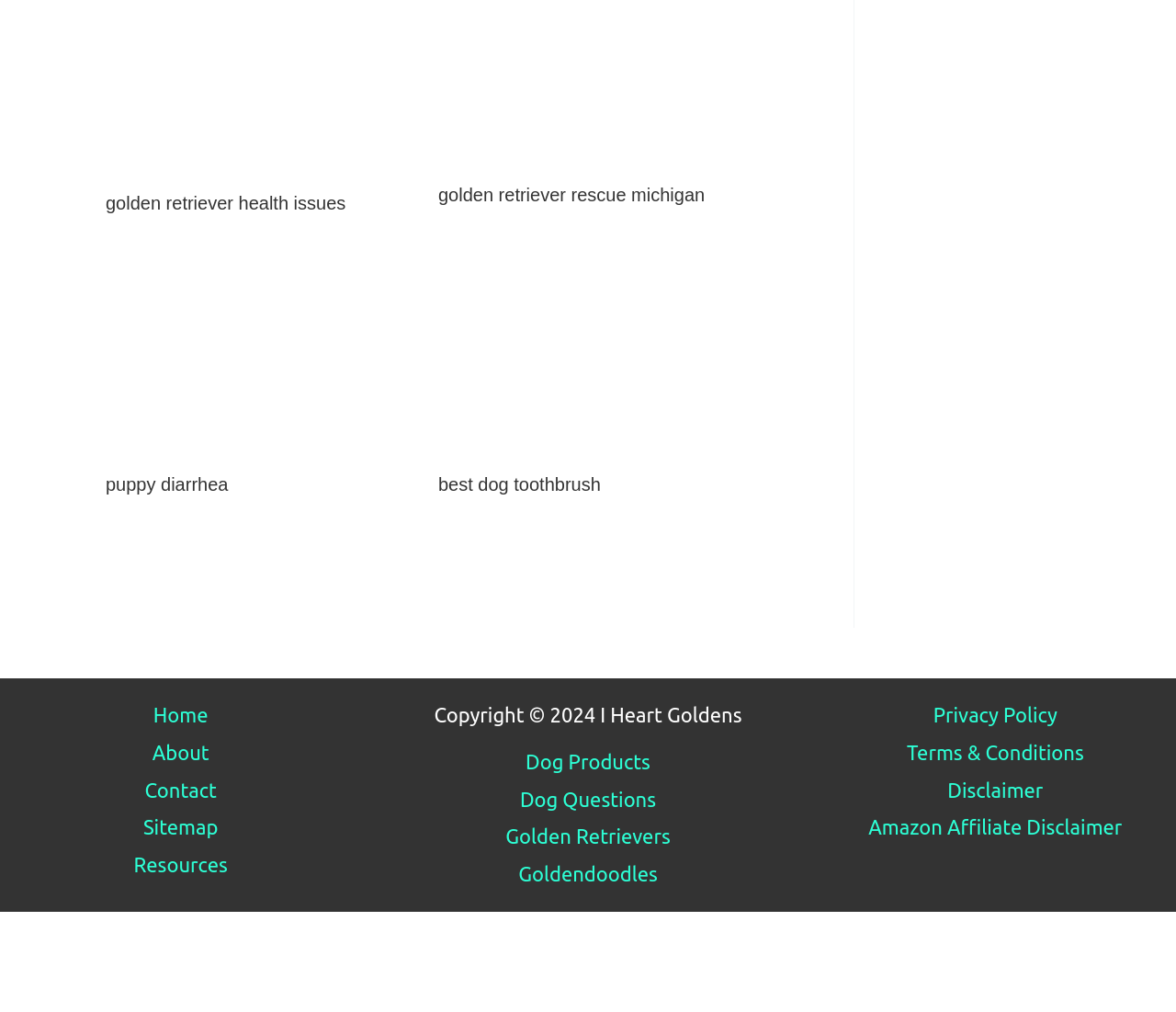Given the content of the image, can you provide a detailed answer to the question?
What is the name of the website?

I found the answer by looking at the copyright information at the bottom of the webpage, which states 'Copyright © 2024 I Heart Goldens'. This suggests that 'I Heart Goldens' is the name of the website.